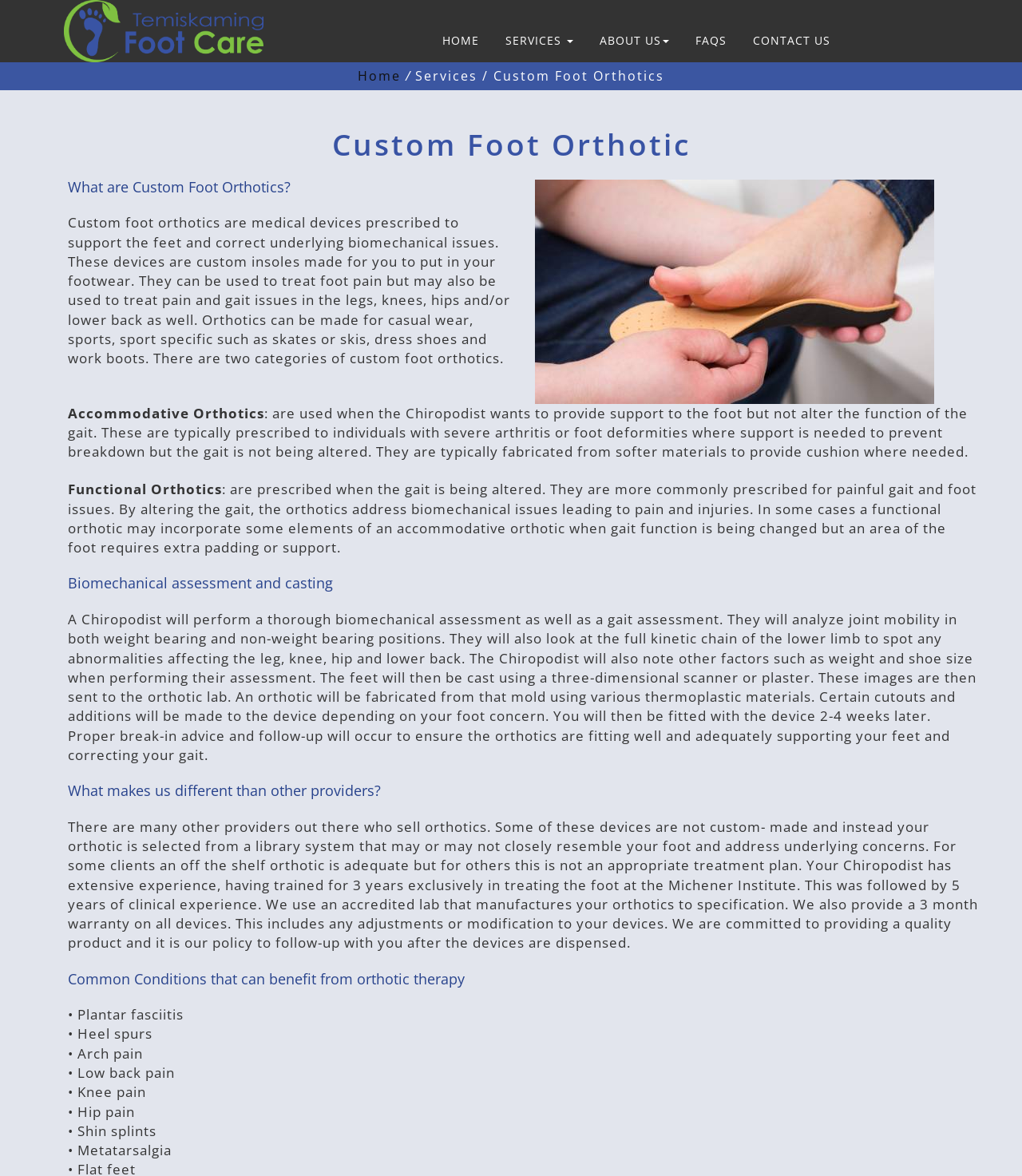Generate an in-depth caption that captures all aspects of the webpage.

The webpage is about Temiskaming Foot Care, a chiropody service provider in Temiskaming Shores and surrounding communities. At the top, there are five navigation links: "HOME", "SERVICES", "ABOUT US", "FAQS", and "CONTACT US". Below these links, there is a secondary navigation menu with "Home" and "Services / Custom Foot Orthotics".

The main content of the page is about Custom Foot Orthotics. There is a heading "Custom Foot Orthotic" followed by a subheading "What are Custom Foot Orthotics?" and a detailed description of custom foot orthotics, including their purpose, types, and benefits. This text is accompanied by an image of custom foot orthotics.

Below this section, there are two subheadings: "Accommodative Orthotics" and "Functional Orthotics", each with a brief description of the type of orthotics and their purposes.

The next section is about "Biomechanical assessment and casting", which describes the process of assessing and creating custom foot orthotics, including a thorough biomechanical assessment, gait analysis, and casting using a 3D scanner or plaster.

Following this section, there is a heading "What makes us different than other providers?" which highlights the unique features of Temiskaming Foot Care's services, including the experience of their Chiropodist, the use of an accredited lab, and a 3-month warranty on their devices.

The final section lists "Common Conditions that can benefit from orthotic therapy", including plantar fasciitis, heel spurs, arch pain, low back pain, knee pain, hip pain, shin splints, and metatarsalgia.